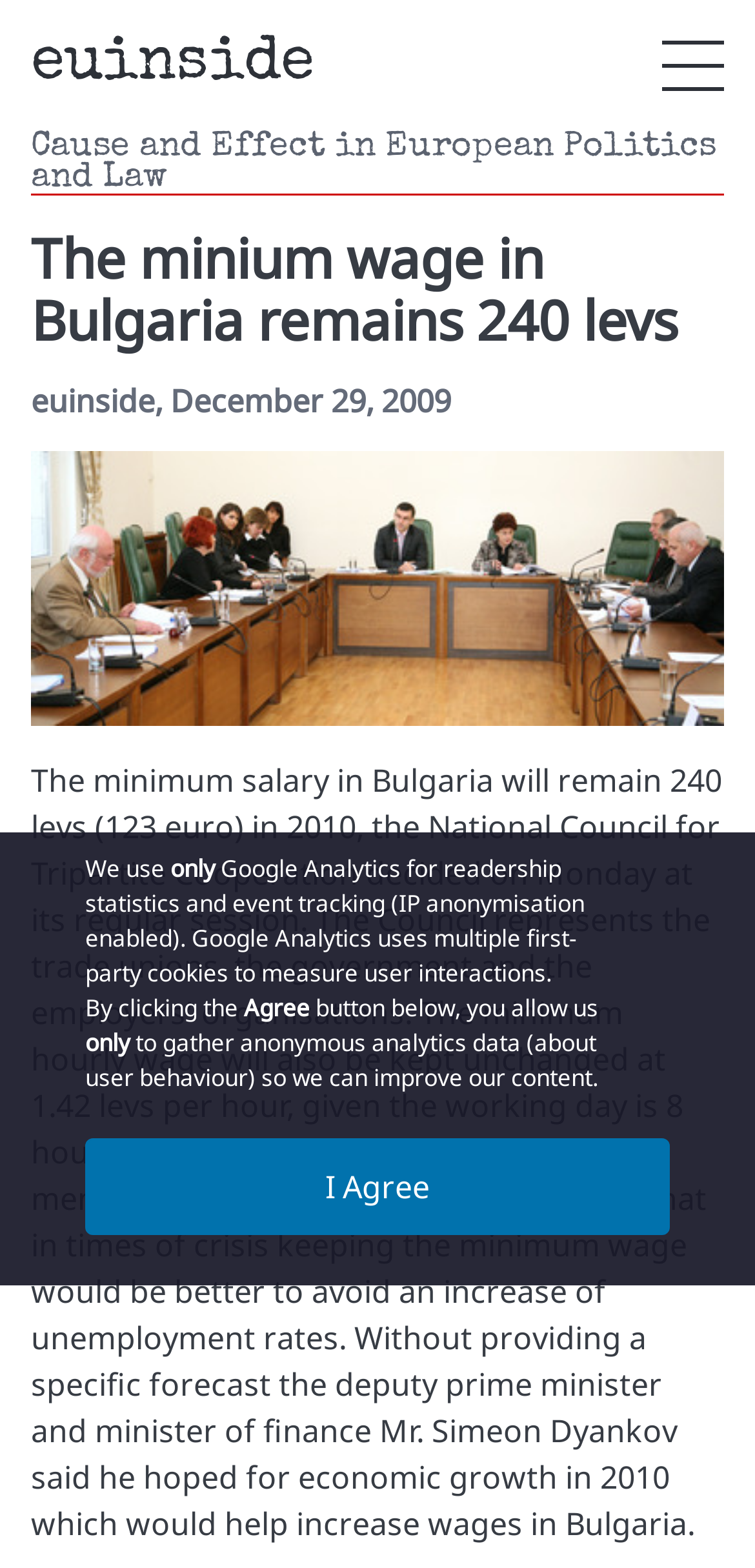Locate the UI element described by aria-label="Pin on Pinterest" and provide its bounding box coordinates. Use the format (top-left x, top-left y, bottom-right x, bottom-right y) with all values as floating point numbers between 0 and 1.

None